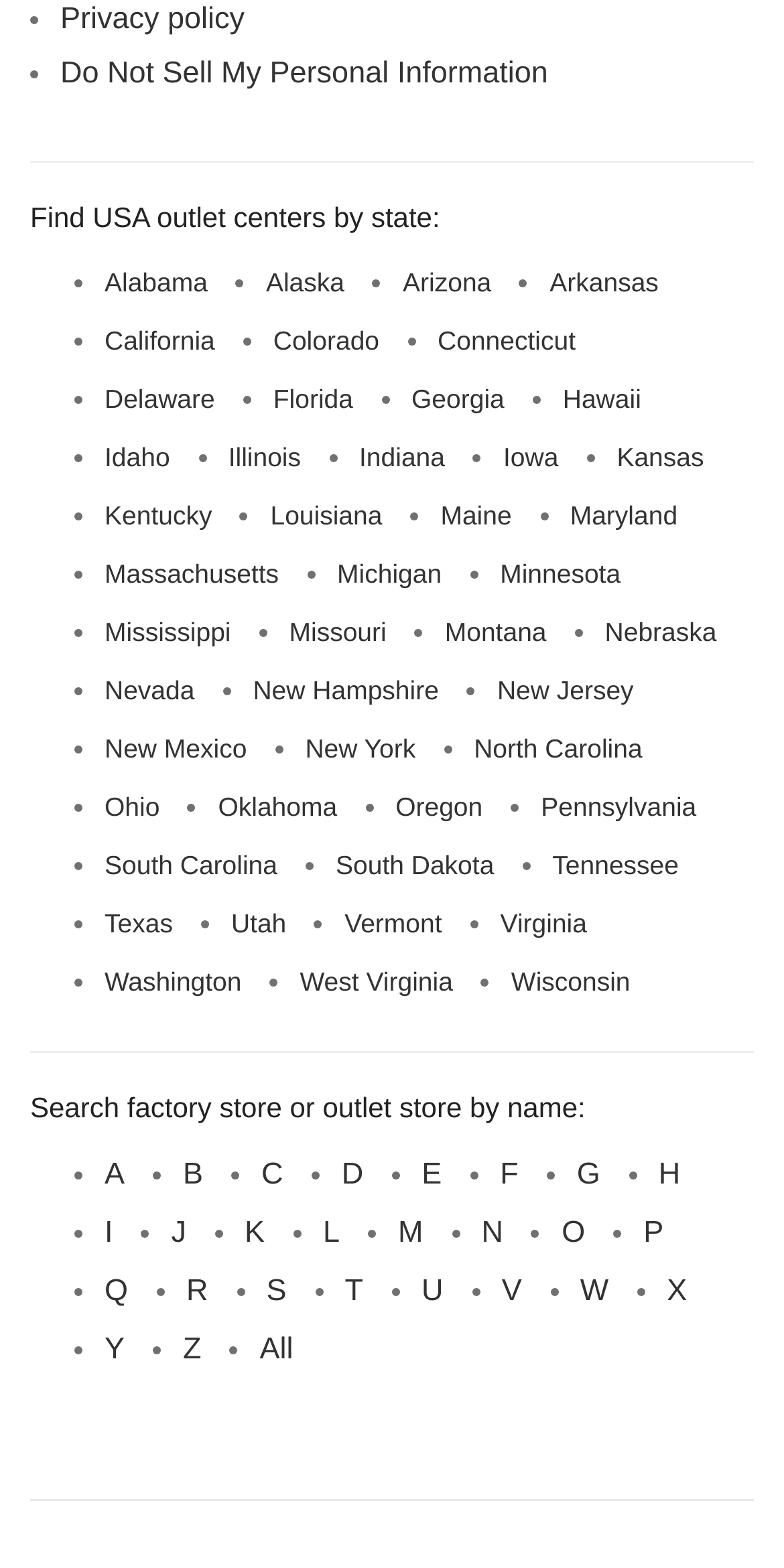Calculate the bounding box coordinates of the UI element given the description: "South Dakota".

[0.428, 0.543, 0.63, 0.562]